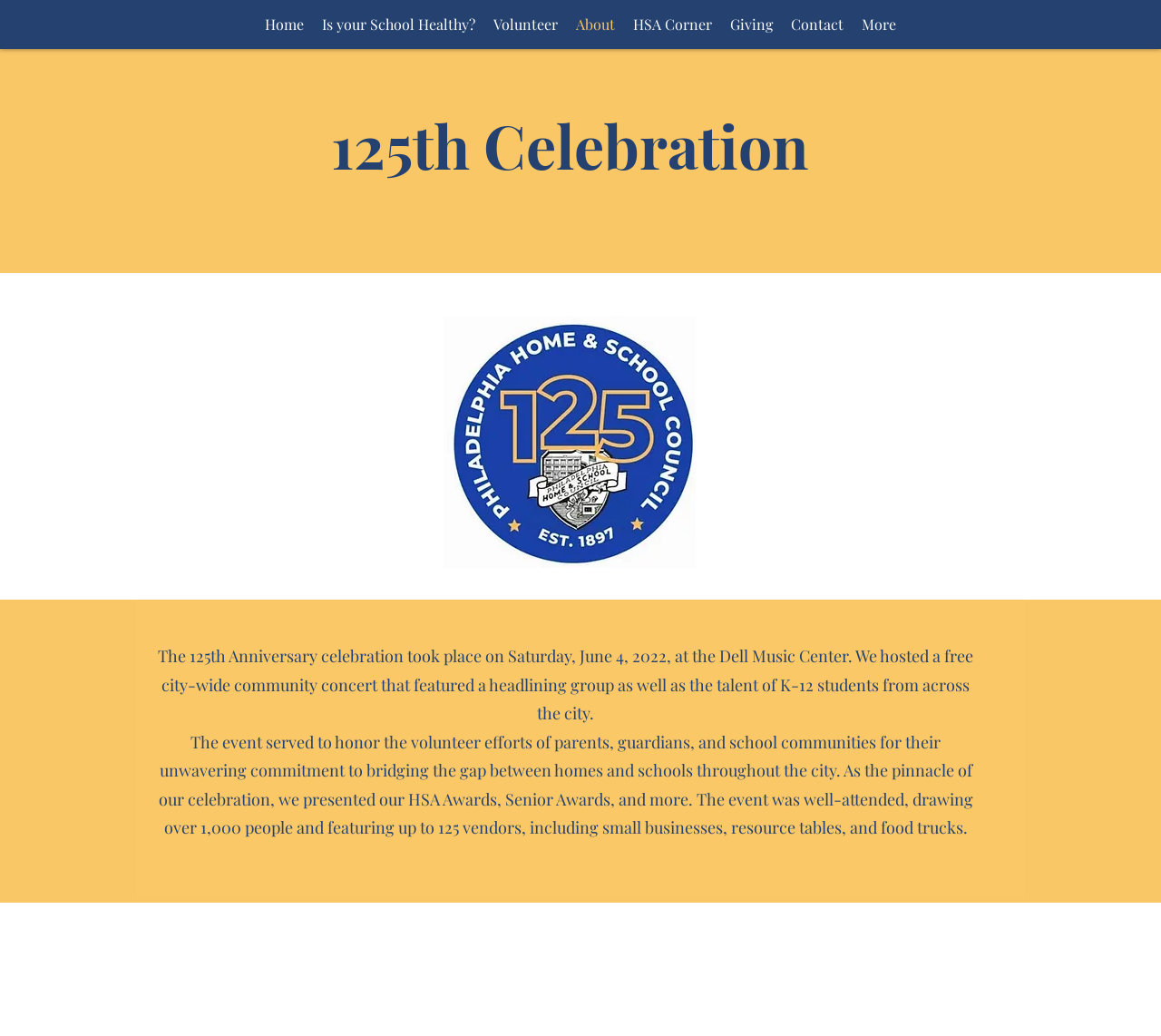Please find the bounding box for the following UI element description. Provide the coordinates in (top-left x, top-left y, bottom-right x, bottom-right y) format, with values between 0 and 1: Home

[0.22, 0.011, 0.269, 0.037]